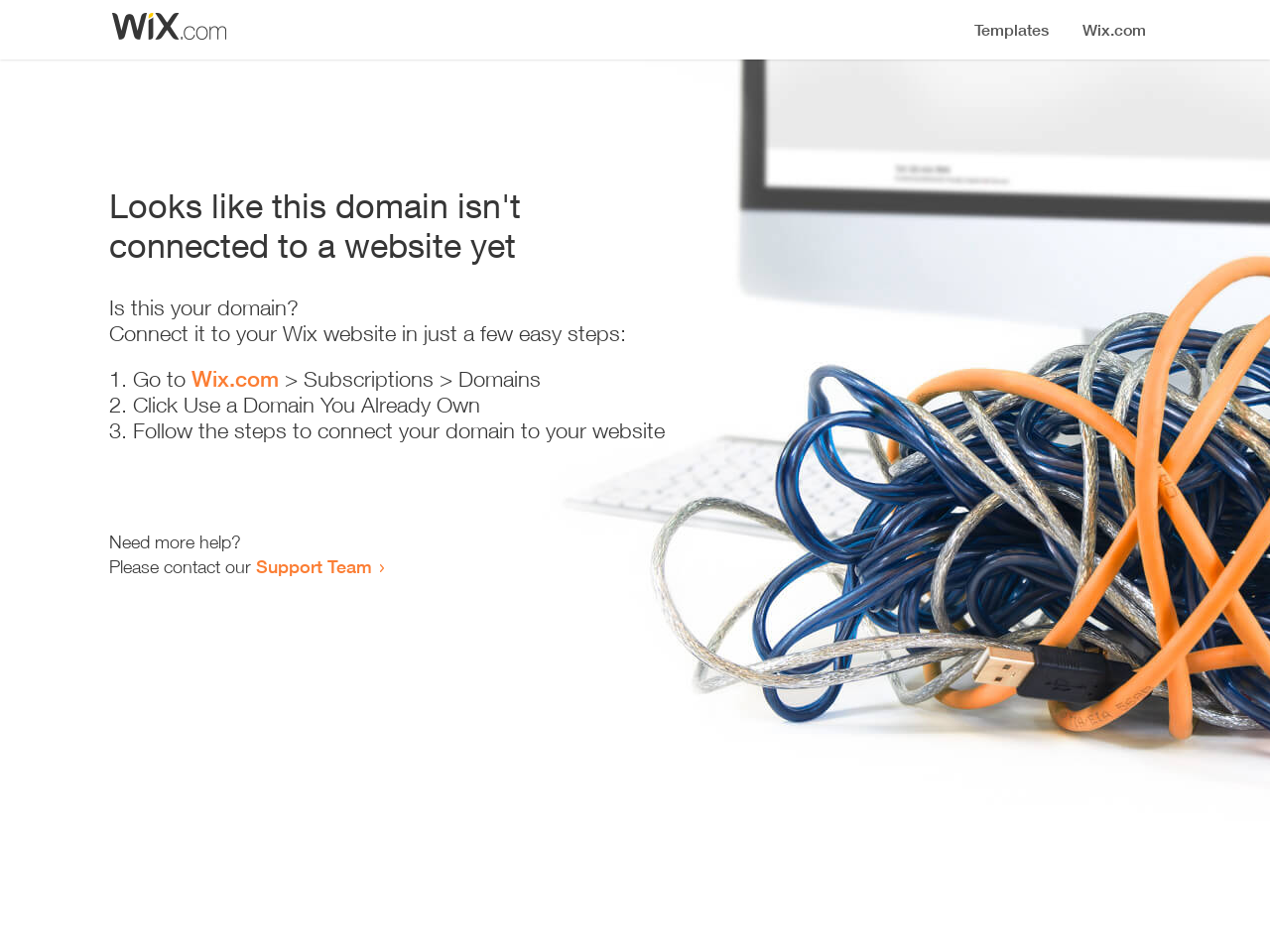Give a one-word or one-phrase response to the question: 
Where can I get more help?

Support Team